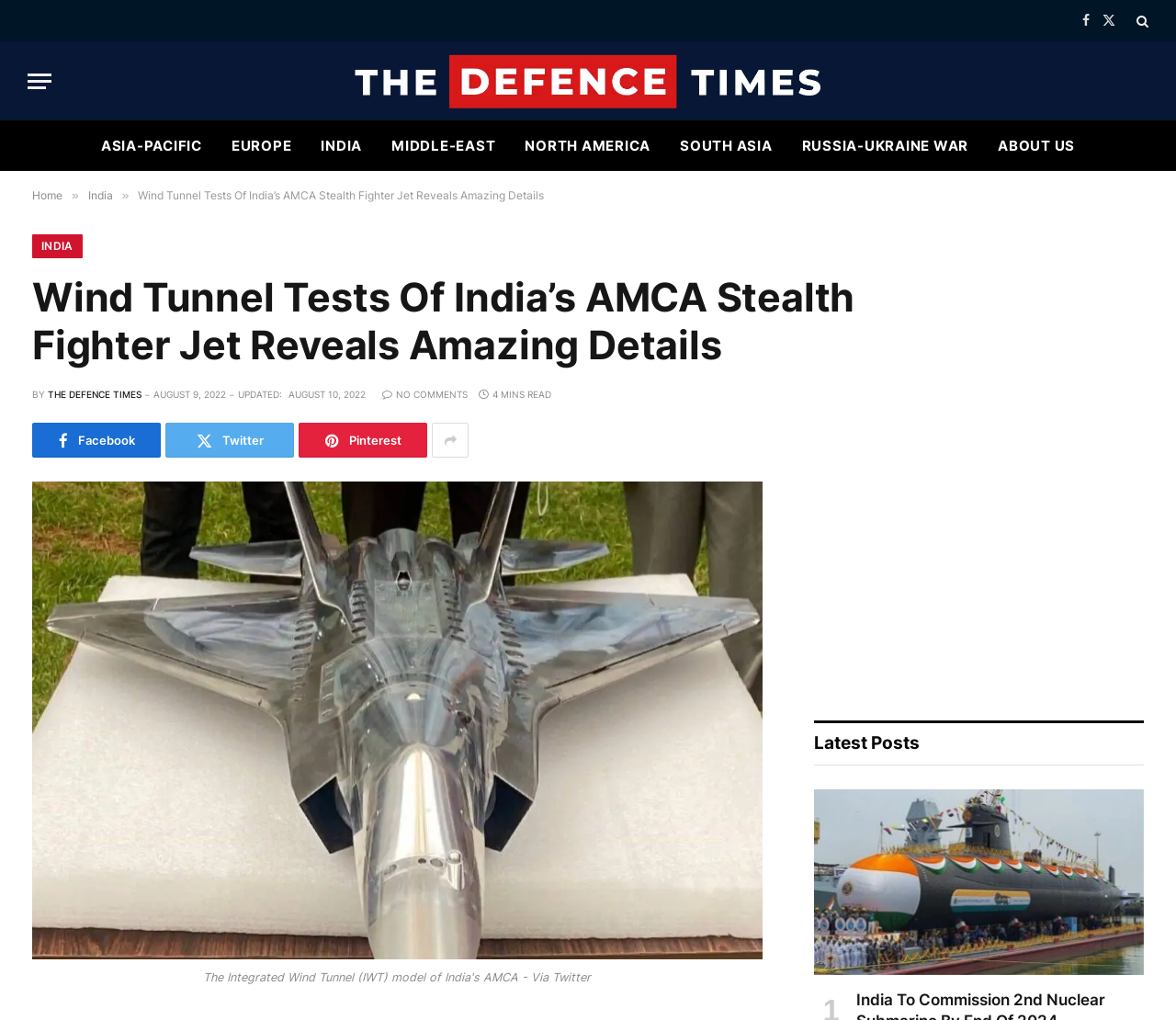Please identify the webpage's heading and generate its text content.

Wind Tunnel Tests Of India’s AMCA Stealth Fighter Jet Reveals Amazing Details